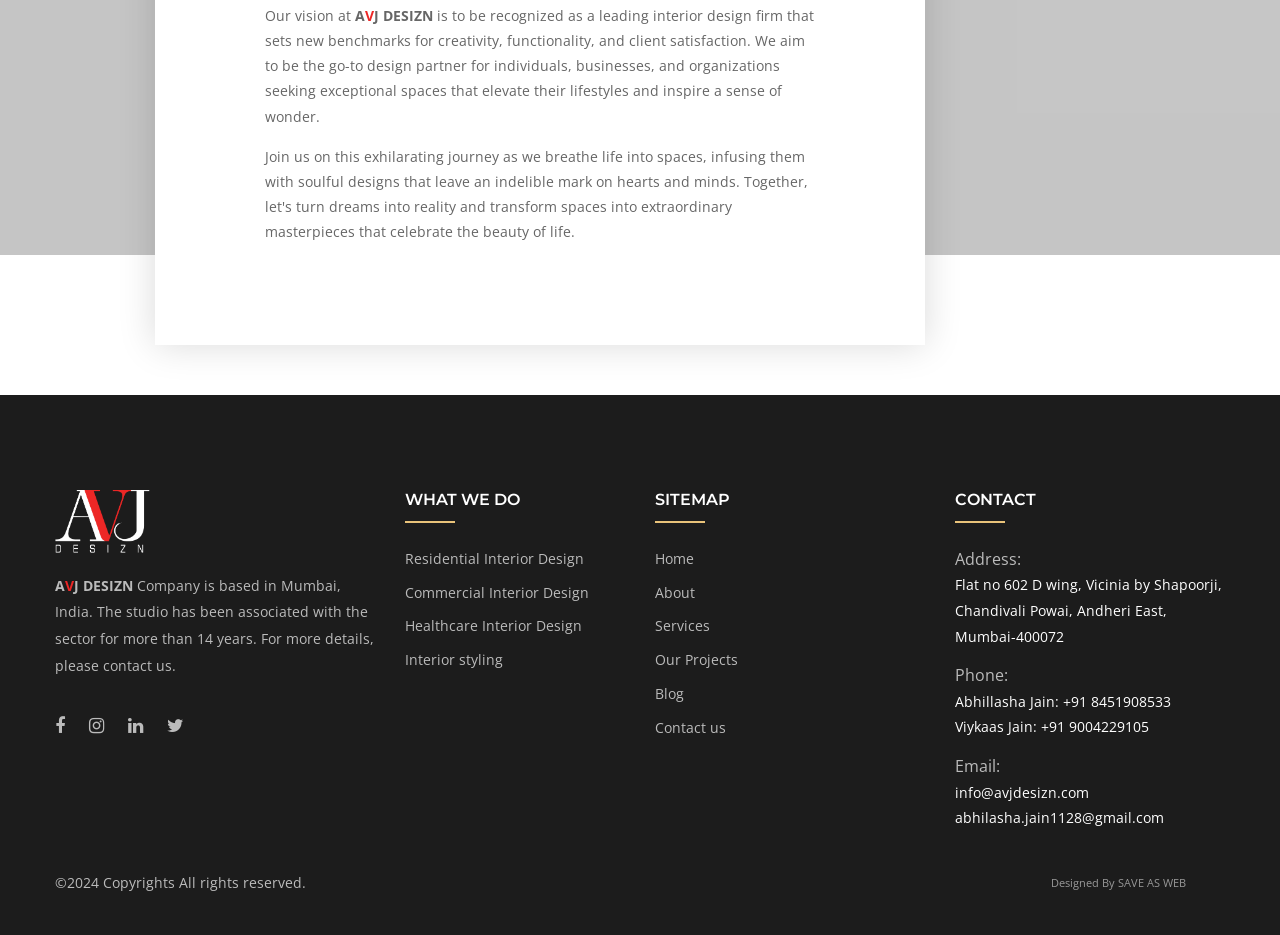Identify the bounding box coordinates of the section that should be clicked to achieve the task described: "Visit the About page".

[0.512, 0.623, 0.543, 0.643]